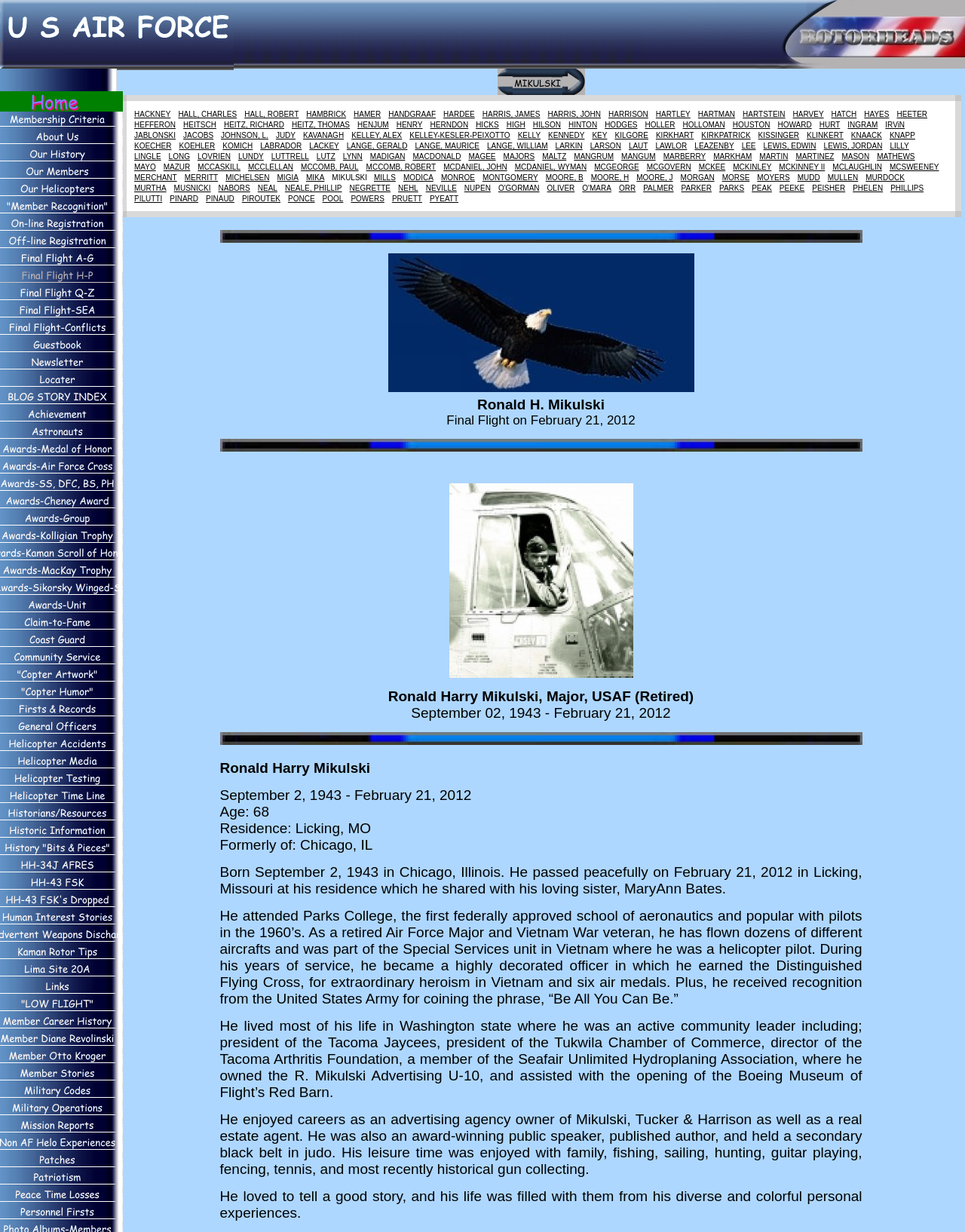Please answer the following question using a single word or phrase: 
What is the first link on the webpage?

U S AIR FORCE